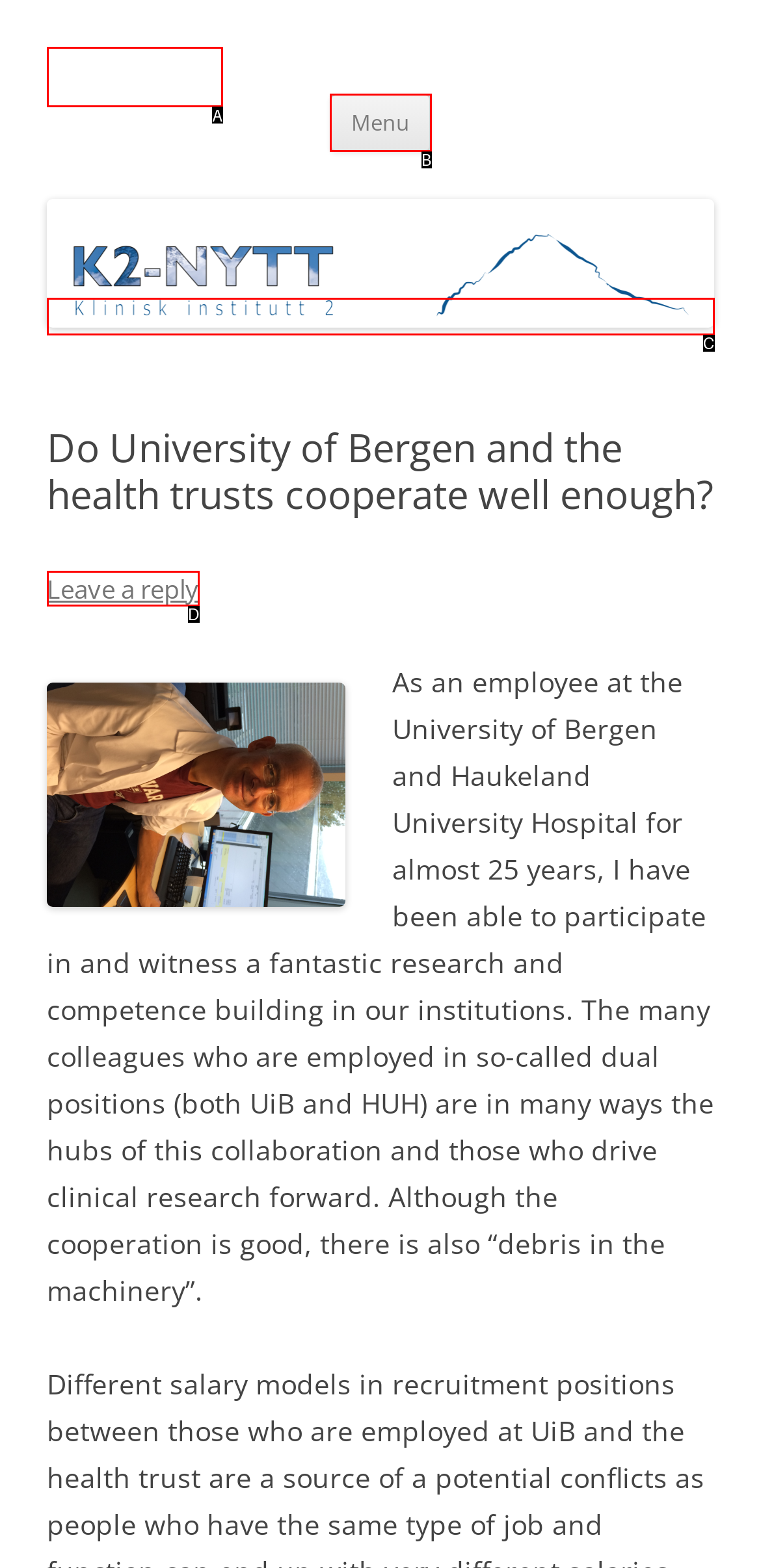Match the HTML element to the given description: Leave a reply
Indicate the option by its letter.

D